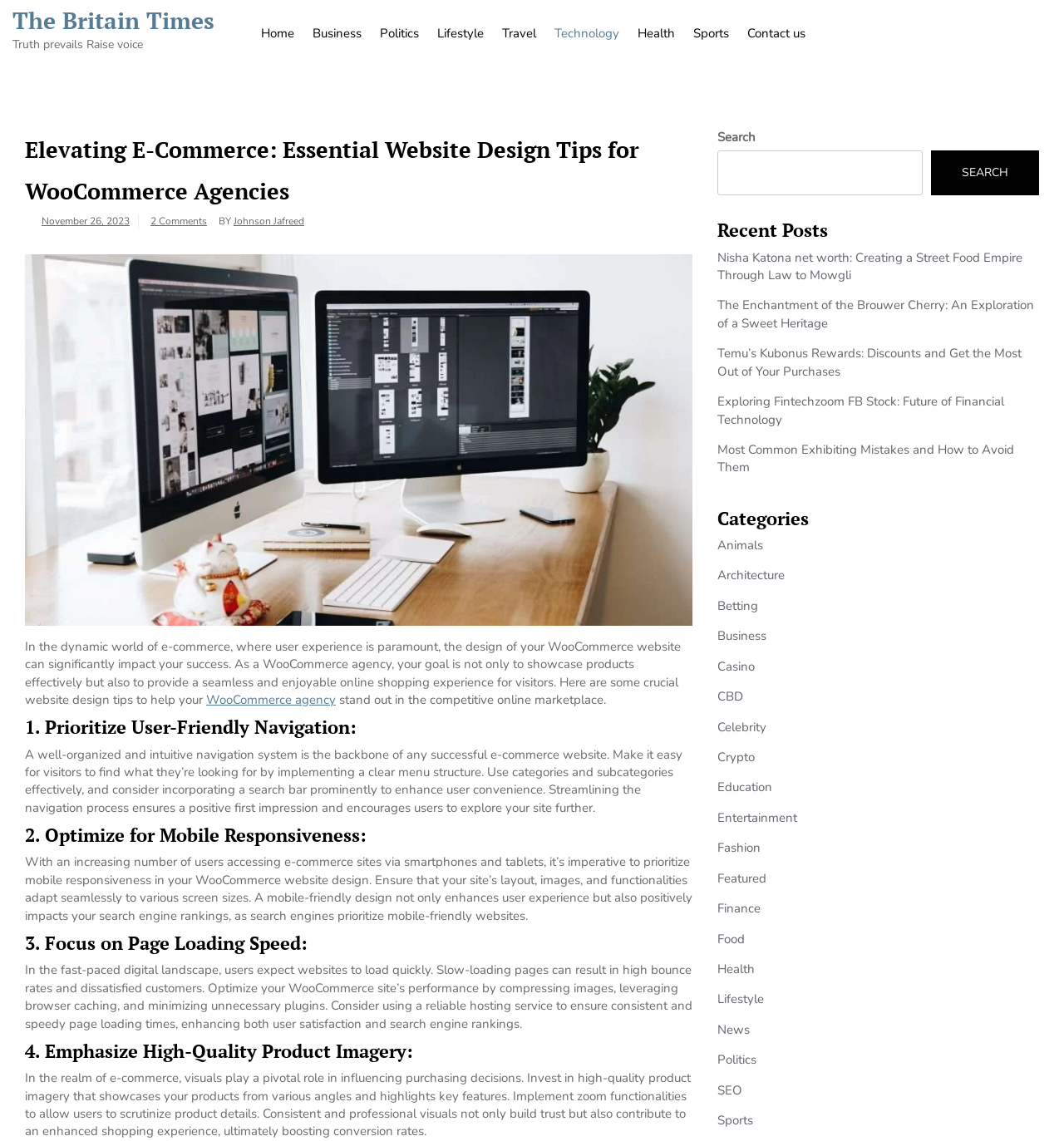Locate the bounding box coordinates of the element you need to click to accomplish the task described by this instruction: "Click on the 'Home' link".

[0.237, 0.007, 0.285, 0.047]